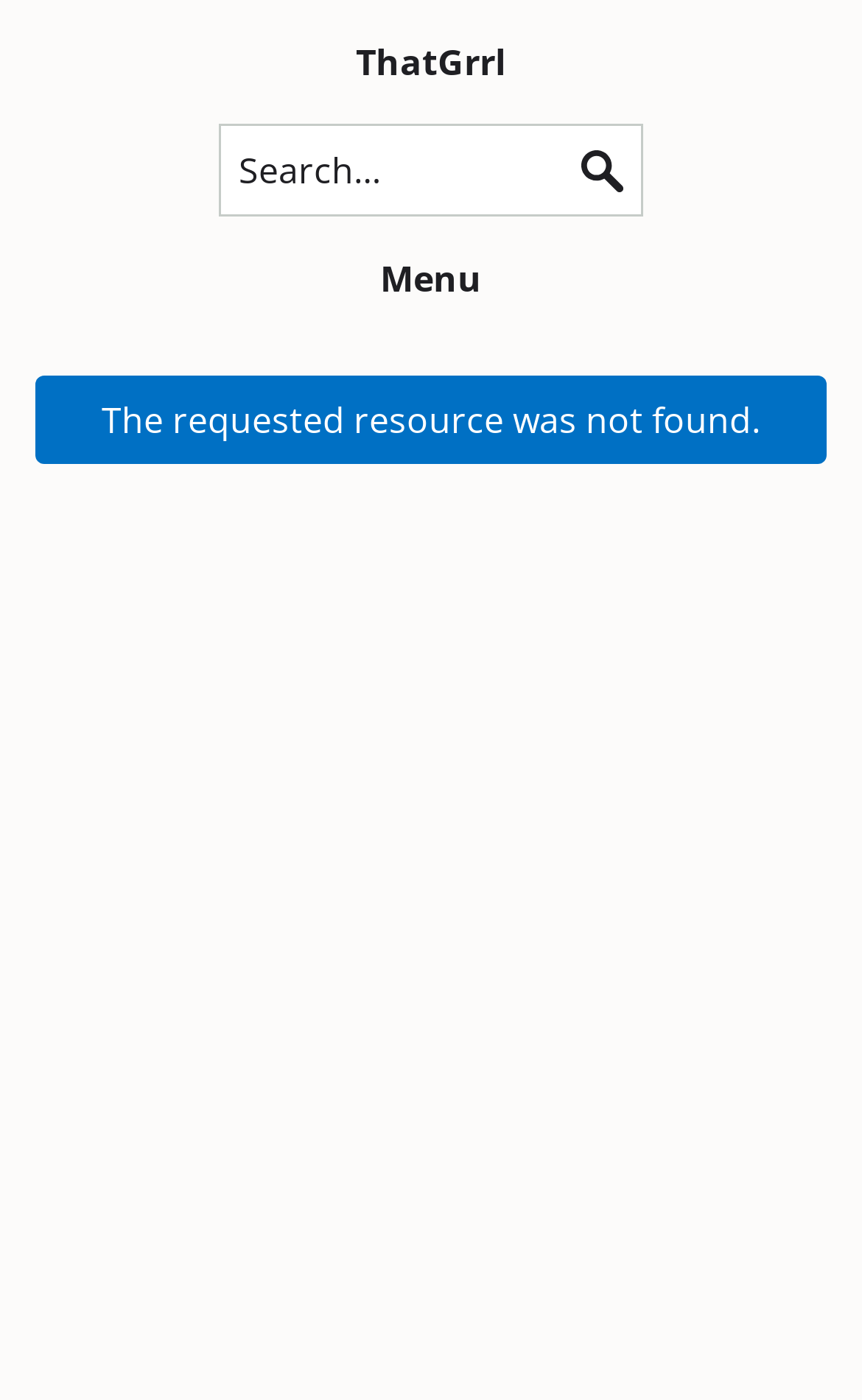Is the page part of a blog?
From the image, provide a succinct answer in one word or a short phrase.

Yes